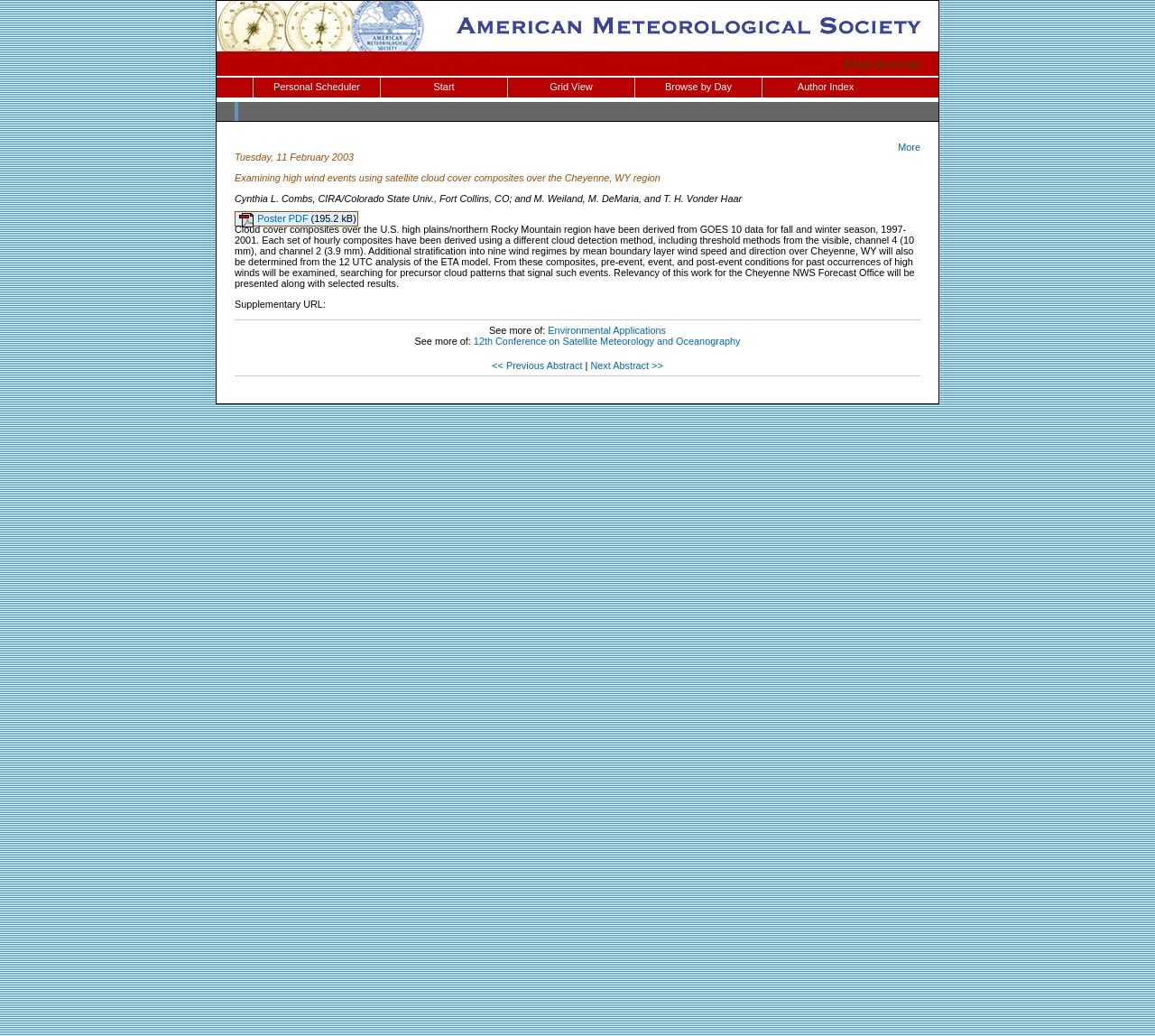Please identify the bounding box coordinates of the region to click in order to complete the task: "Download the poster PDF". The coordinates must be four float numbers between 0 and 1, specified as [left, top, right, bottom].

[0.207, 0.206, 0.269, 0.233]